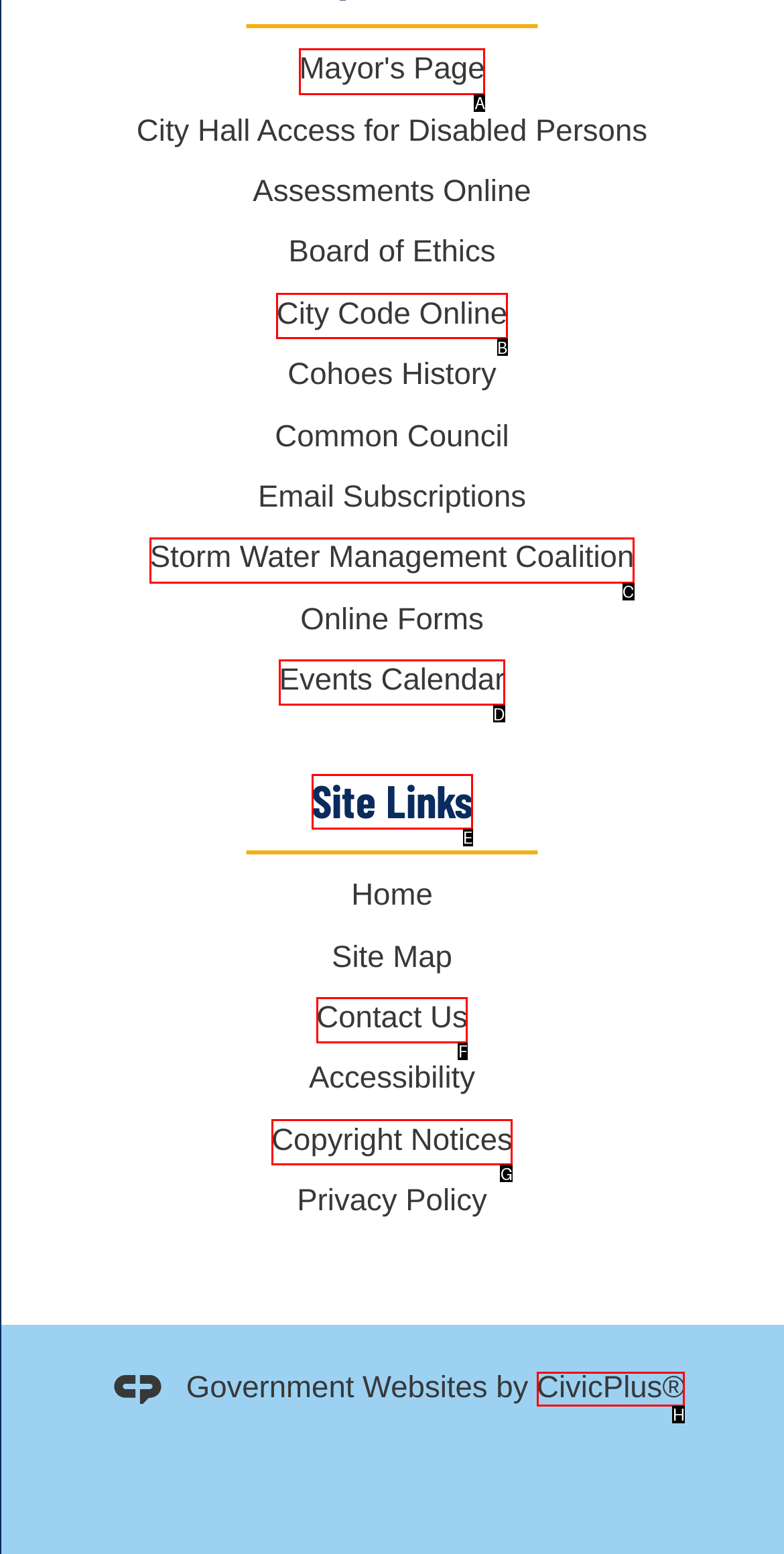Point out the HTML element that matches the following description: CivicPlus®
Answer with the letter from the provided choices.

H